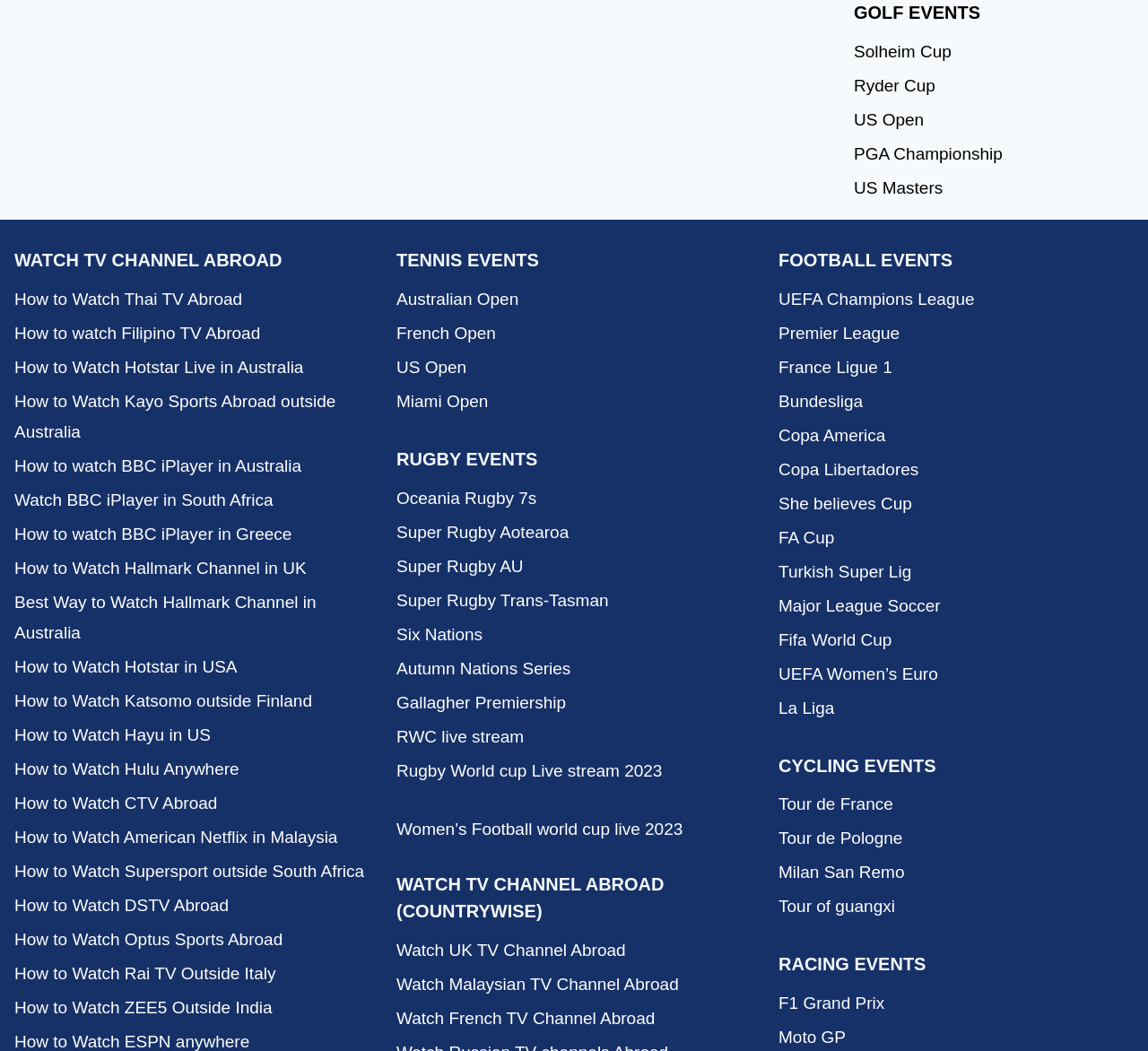Locate the bounding box coordinates of the item that should be clicked to fulfill the instruction: "Click on Watch Thai TV Abroad".

[0.012, 0.269, 0.322, 0.301]